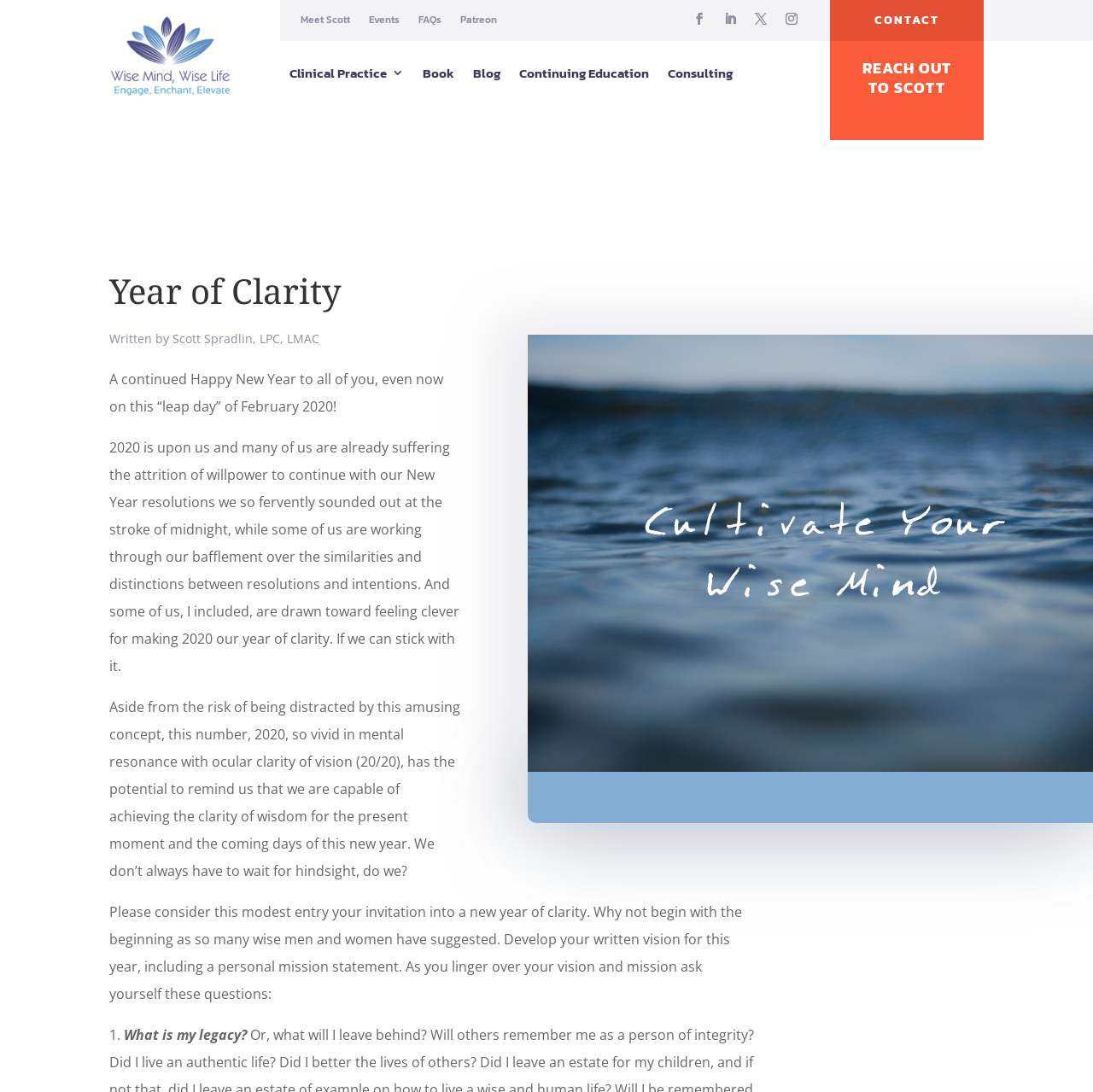Locate the bounding box coordinates of the clickable part needed for the task: "Click Meet Scott".

[0.275, 0.012, 0.32, 0.031]